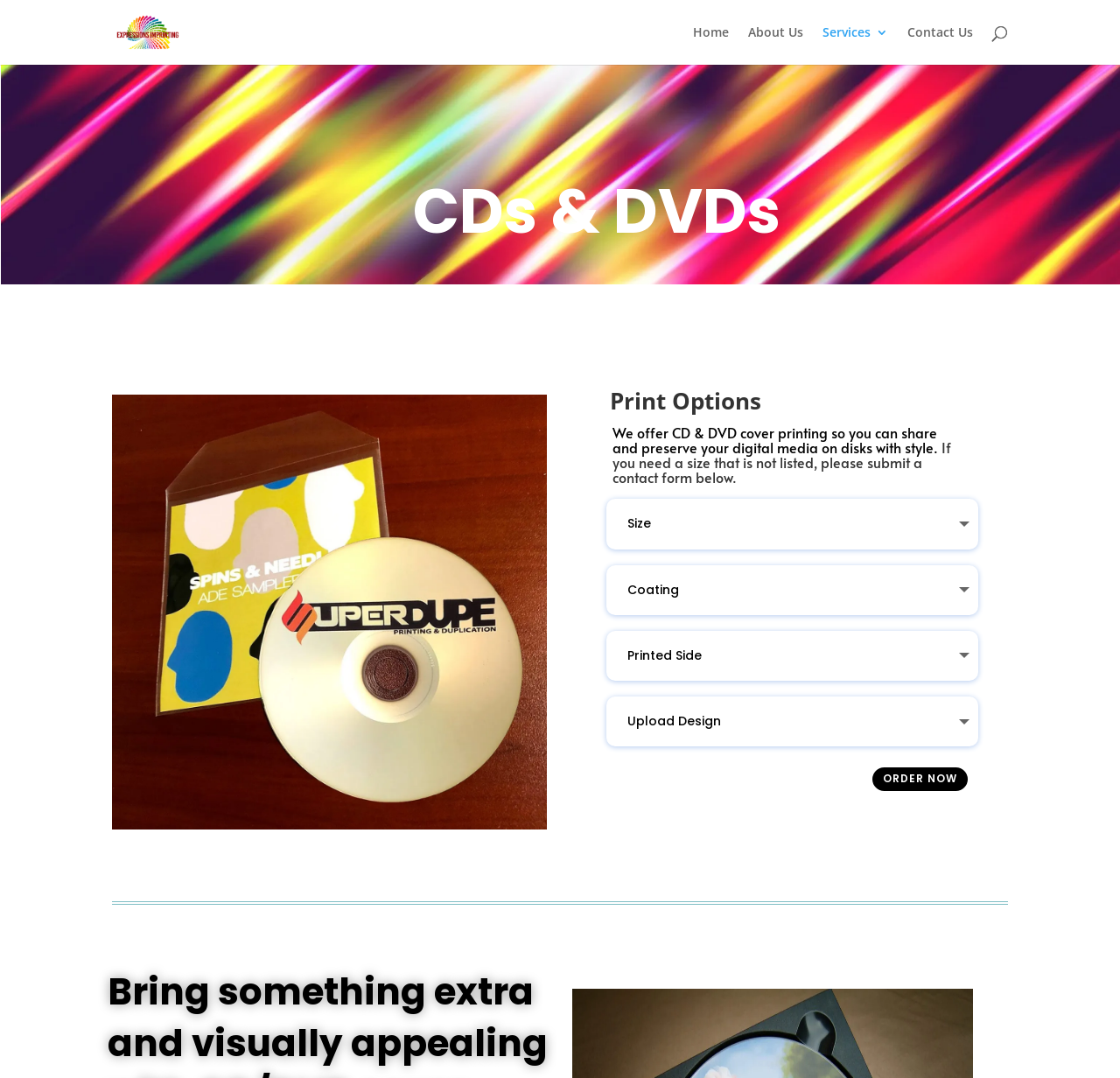Please predict the bounding box coordinates of the element's region where a click is necessary to complete the following instruction: "Click on the 'Home' link". The coordinates should be represented by four float numbers between 0 and 1, i.e., [left, top, right, bottom].

[0.619, 0.024, 0.651, 0.06]